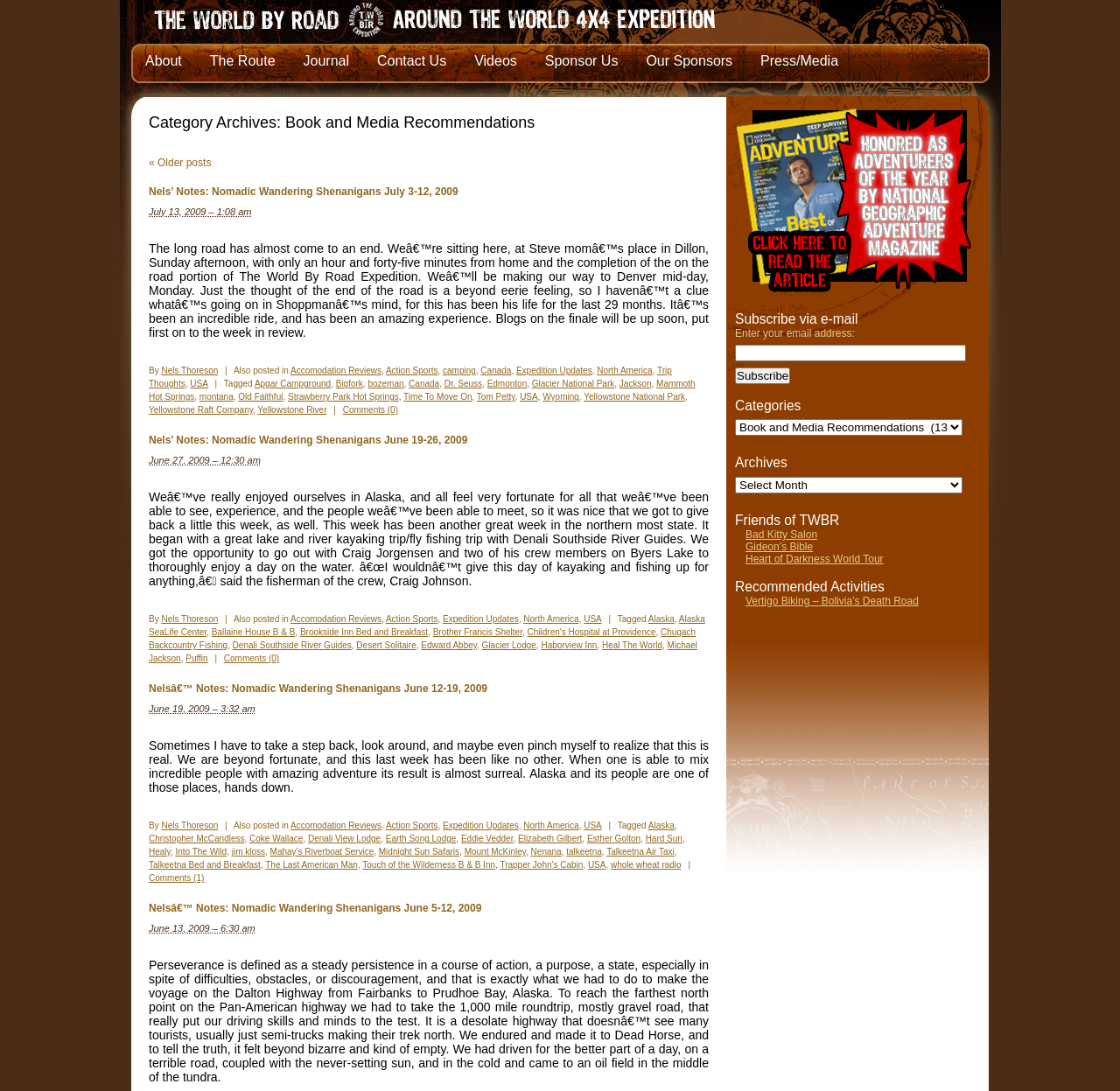Answer the following query concisely with a single word or phrase:
What is the name of the expedition?

The World By Road